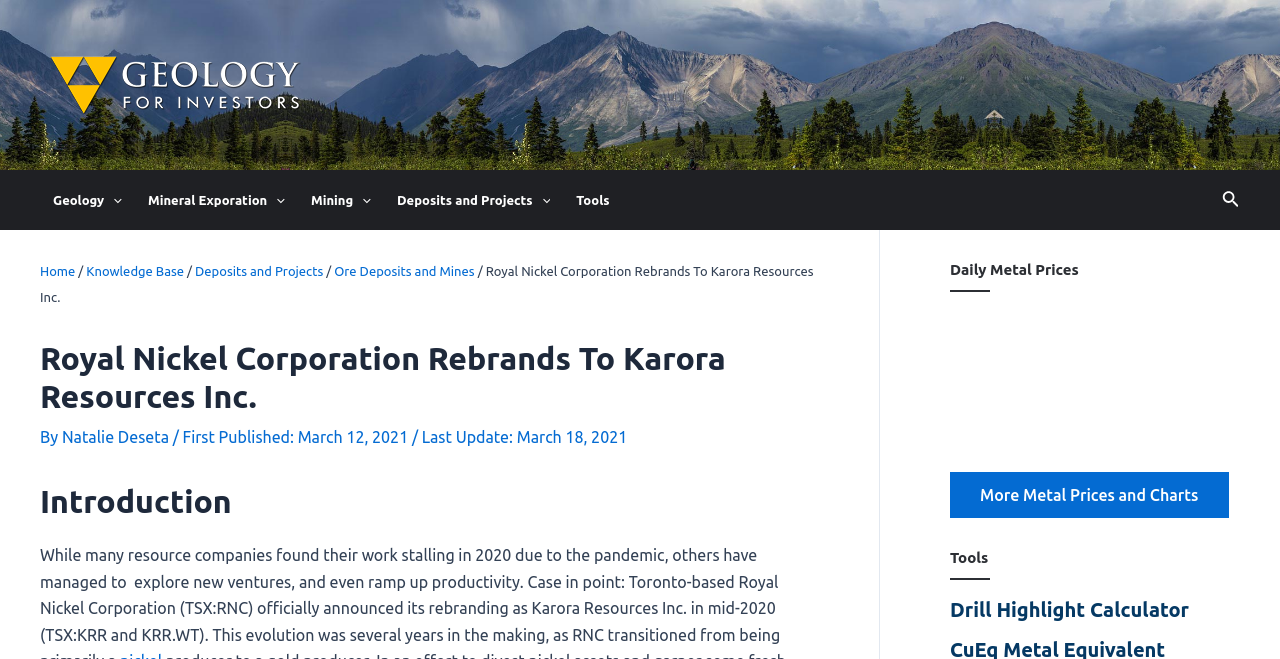Specify the bounding box coordinates of the area to click in order to follow the given instruction: "Use the Drill Highlight Calculator tool."

[0.742, 0.91, 0.96, 0.948]